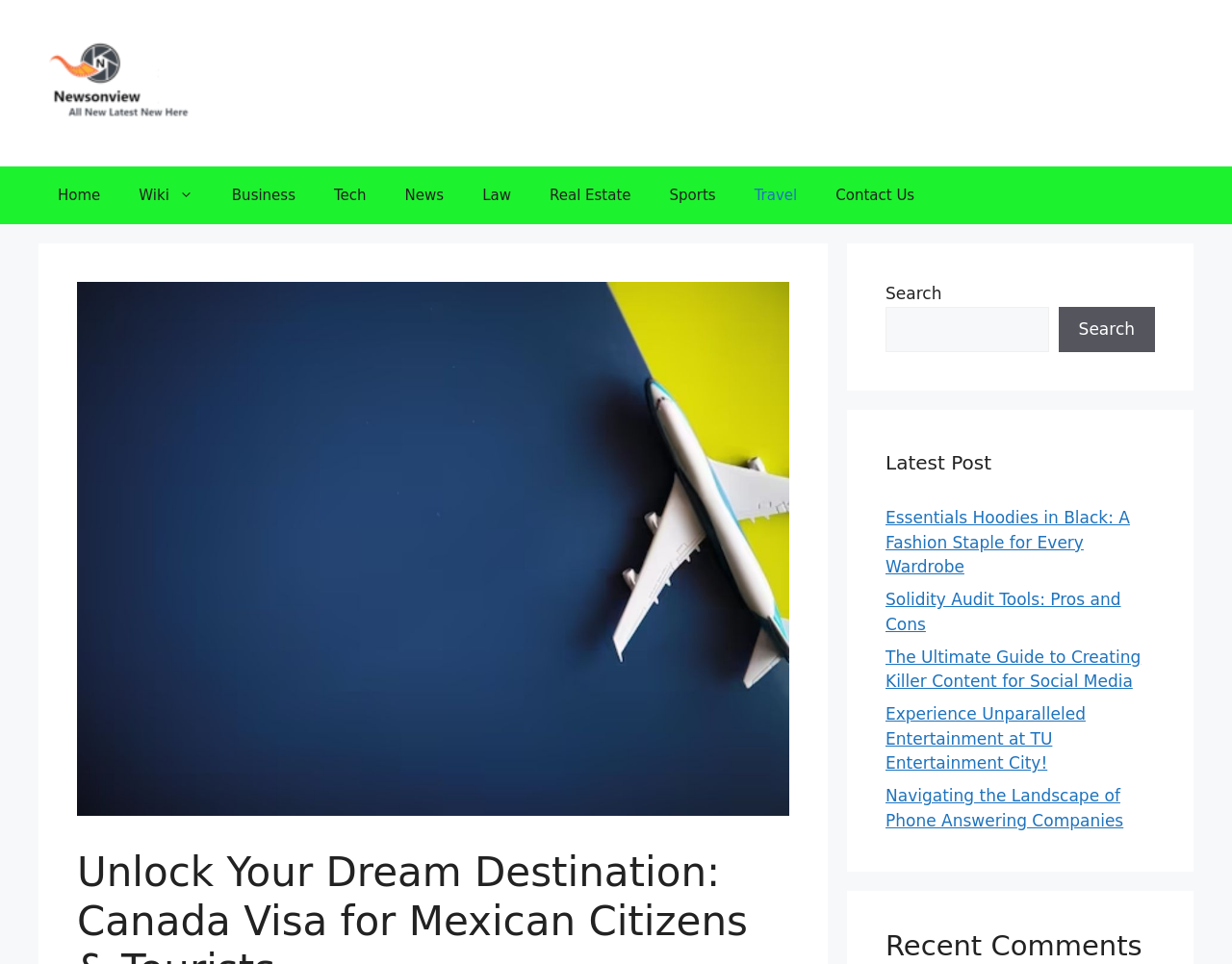Find the bounding box coordinates of the clickable area required to complete the following action: "search for something".

[0.719, 0.318, 0.851, 0.365]